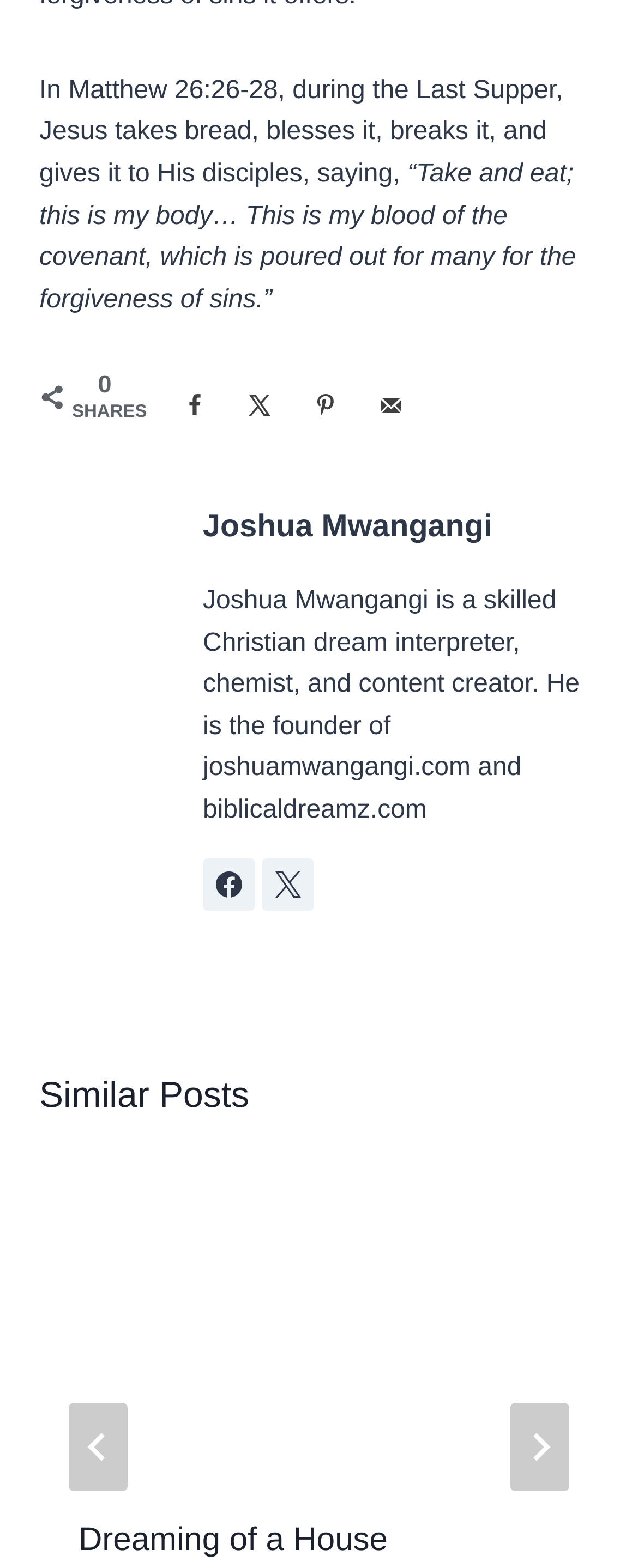Please determine the bounding box coordinates of the element to click in order to execute the following instruction: "Go to next slide". The coordinates should be four float numbers between 0 and 1, specified as [left, top, right, bottom].

[0.8, 0.895, 0.892, 0.951]